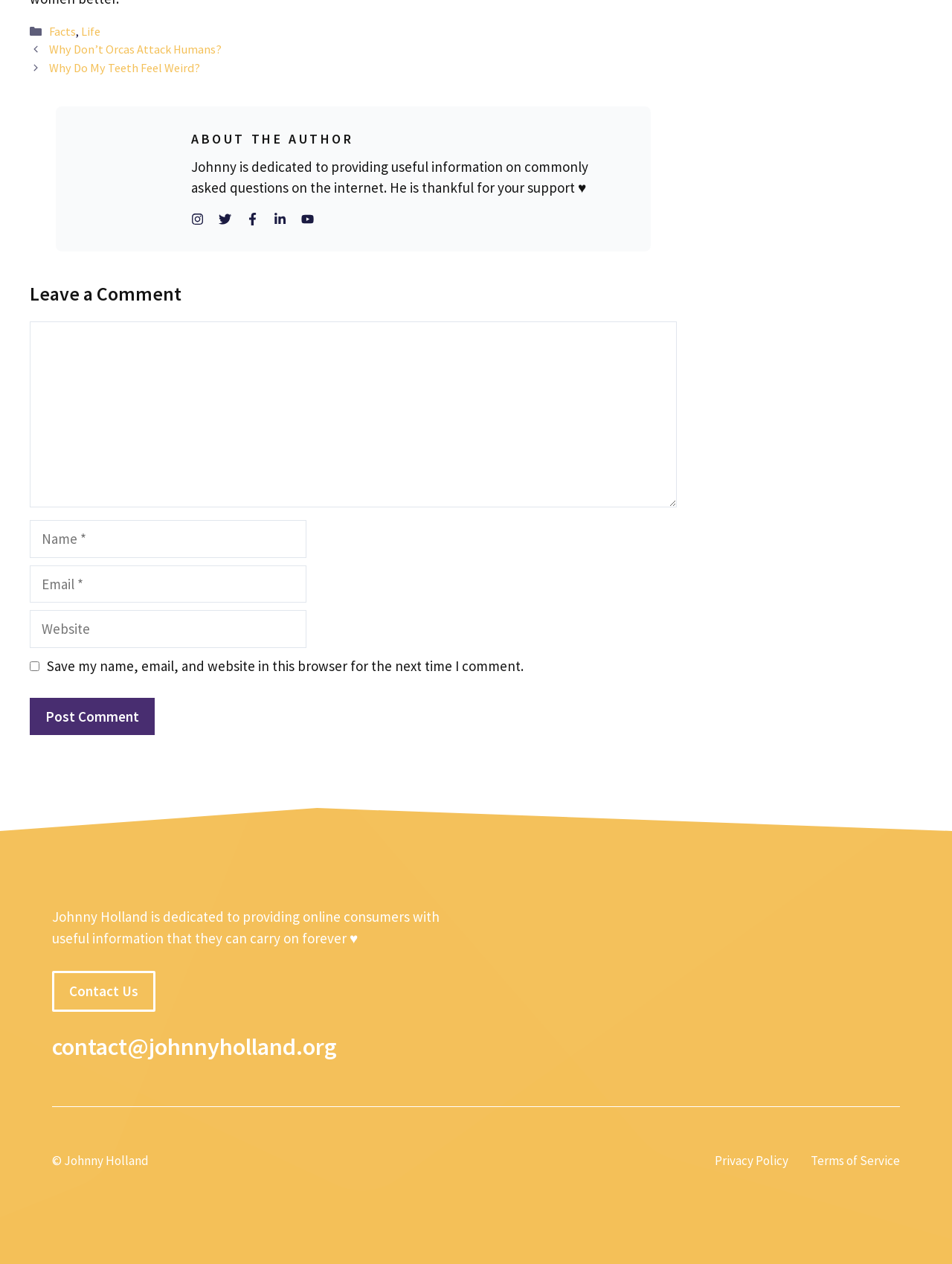Please identify the bounding box coordinates of the element that needs to be clicked to perform the following instruction: "Click on the 'Facts' link".

[0.051, 0.019, 0.08, 0.031]